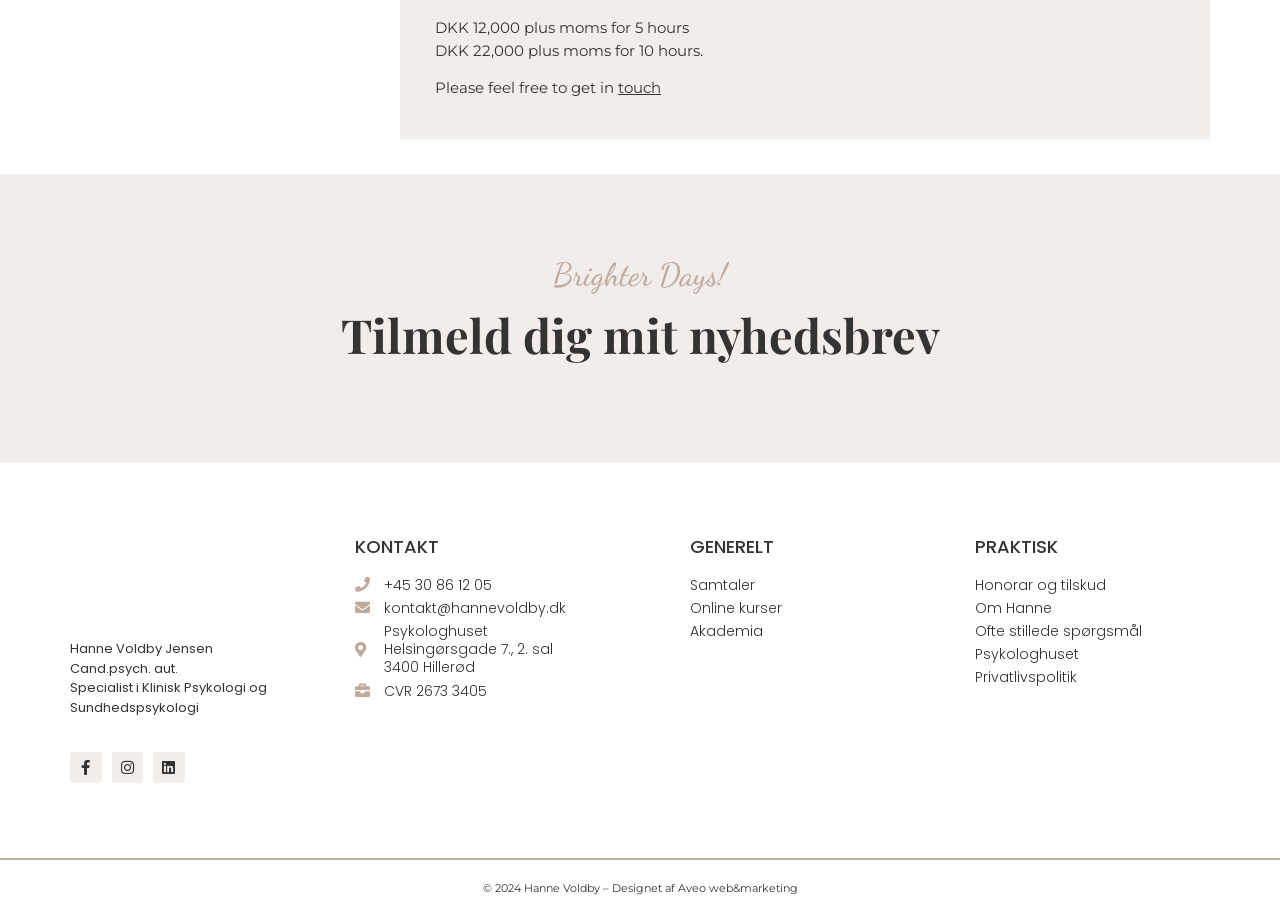Using the format (top-left x, top-left y, bottom-right x, bottom-right y), provide the bounding box coordinates for the described UI element. All values should be floating point numbers between 0 and 1: Akademia

[0.539, 0.678, 0.723, 0.698]